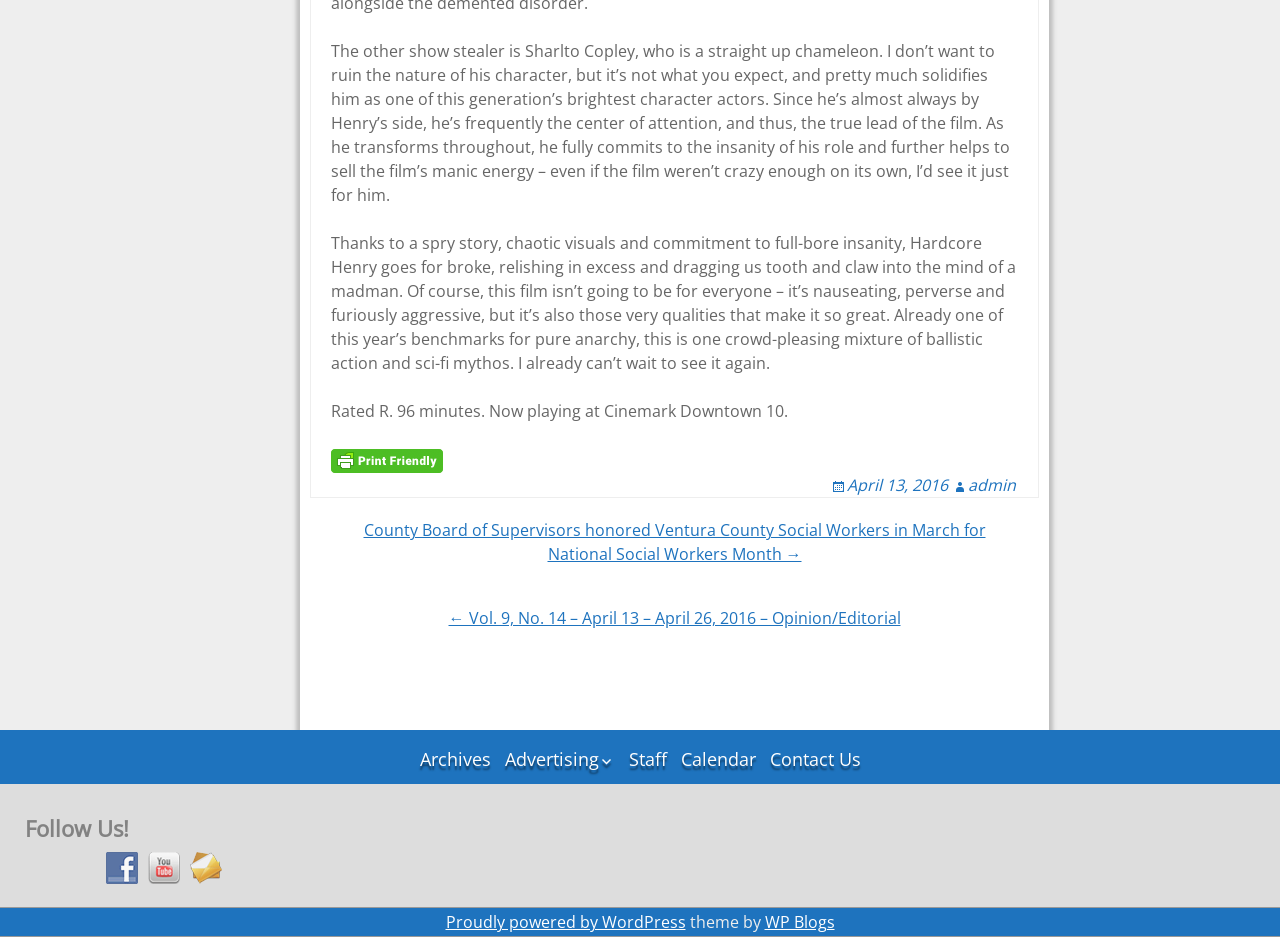Find the bounding box coordinates for the area that must be clicked to perform this action: "Visit the Staff page".

[0.487, 0.79, 0.525, 0.83]